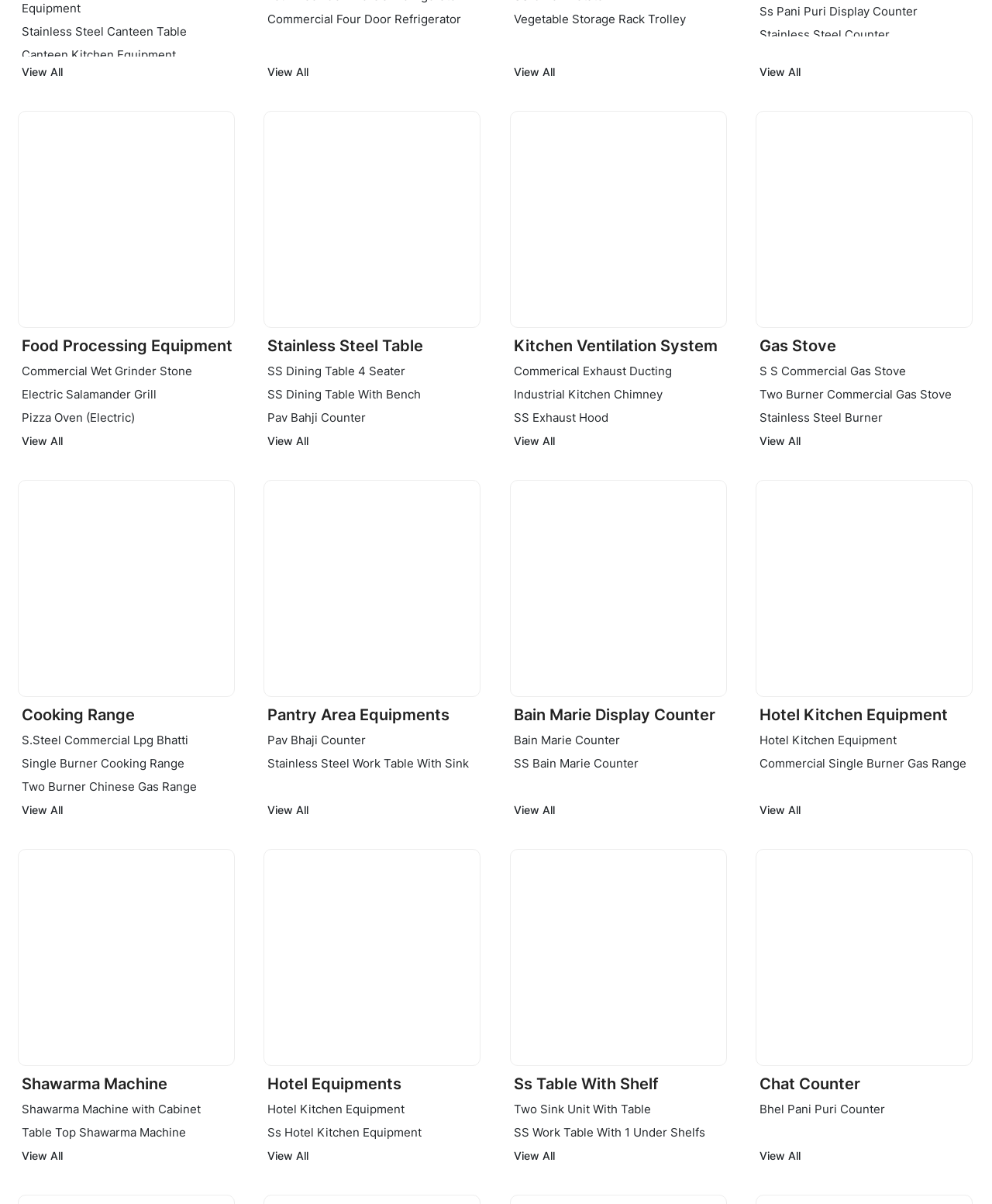Could you provide the bounding box coordinates for the portion of the screen to click to complete this instruction: "View Commercial Wet Grinder Stone"?

[0.018, 0.093, 0.237, 0.273]